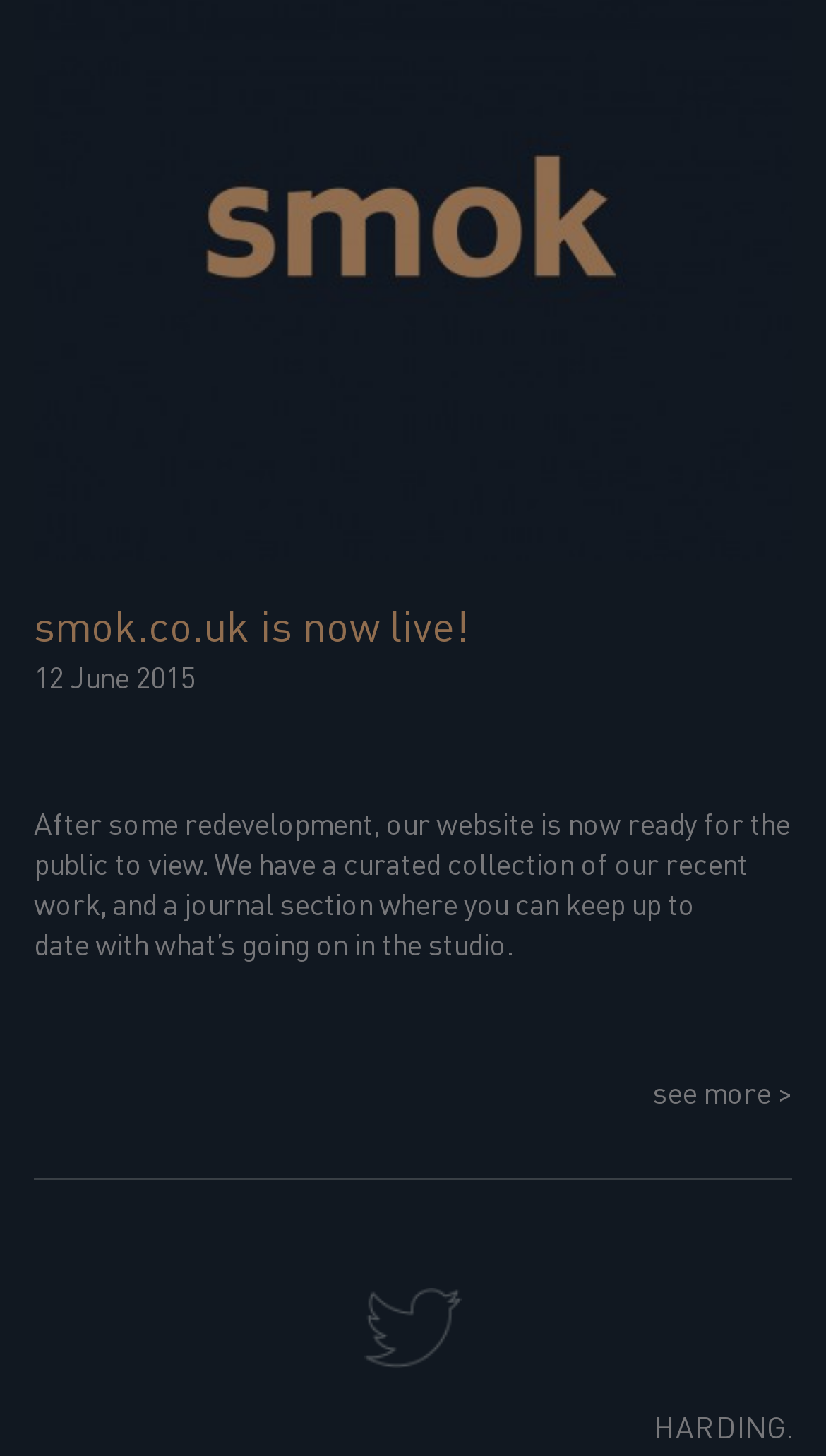Answer the following inquiry with a single word or phrase:
What is the date of the website launch?

12 June 2015